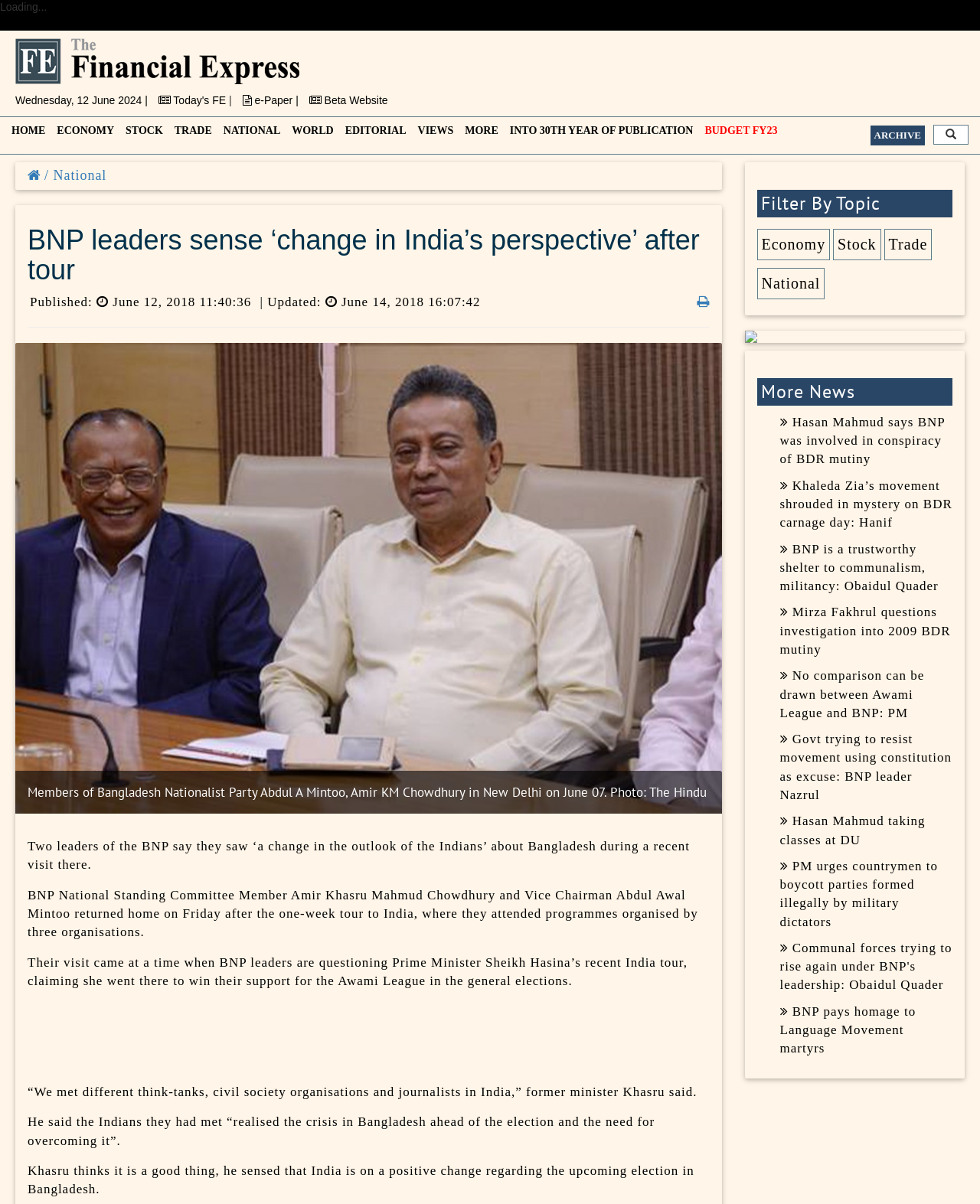Please locate the bounding box coordinates for the element that should be clicked to achieve the following instruction: "Filter news by 'Economy' topic". Ensure the coordinates are given as four float numbers between 0 and 1, i.e., [left, top, right, bottom].

[0.772, 0.199, 0.847, 0.209]